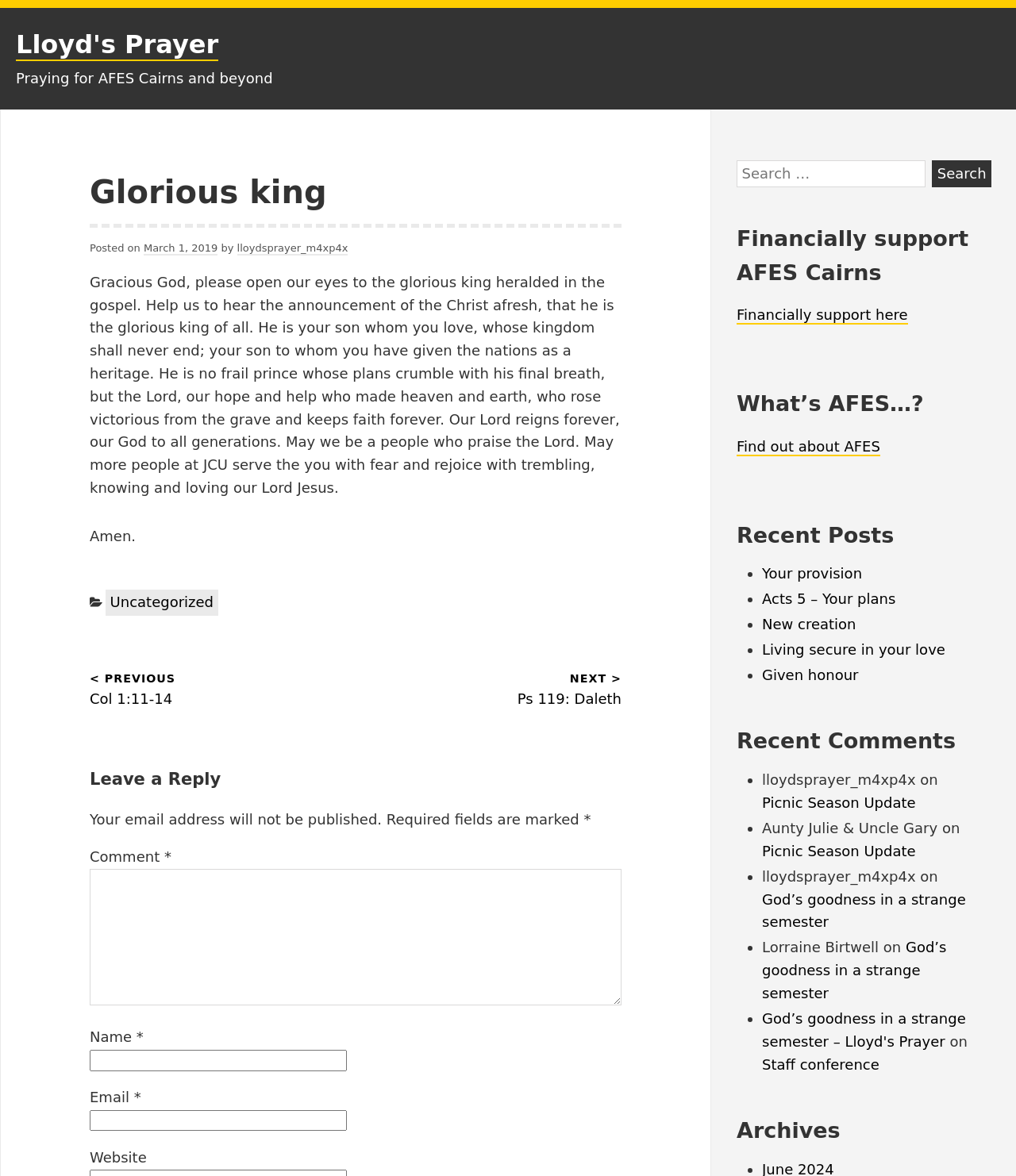Mark the bounding box of the element that matches the following description: "Uncategorized".

[0.104, 0.501, 0.215, 0.524]